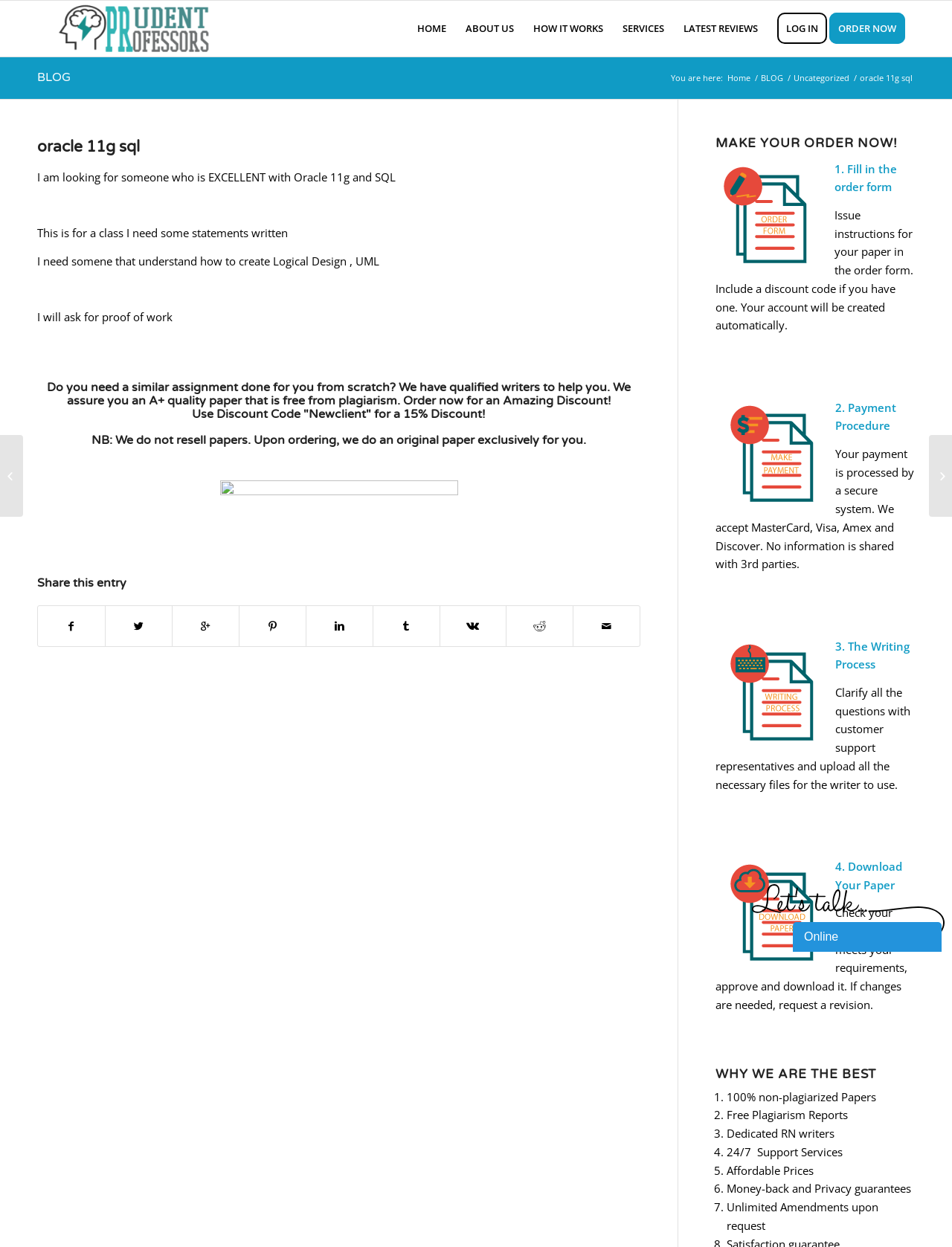Provide the bounding box coordinates for the UI element that is described as: "sox paper original works only".

[0.0, 0.349, 0.024, 0.414]